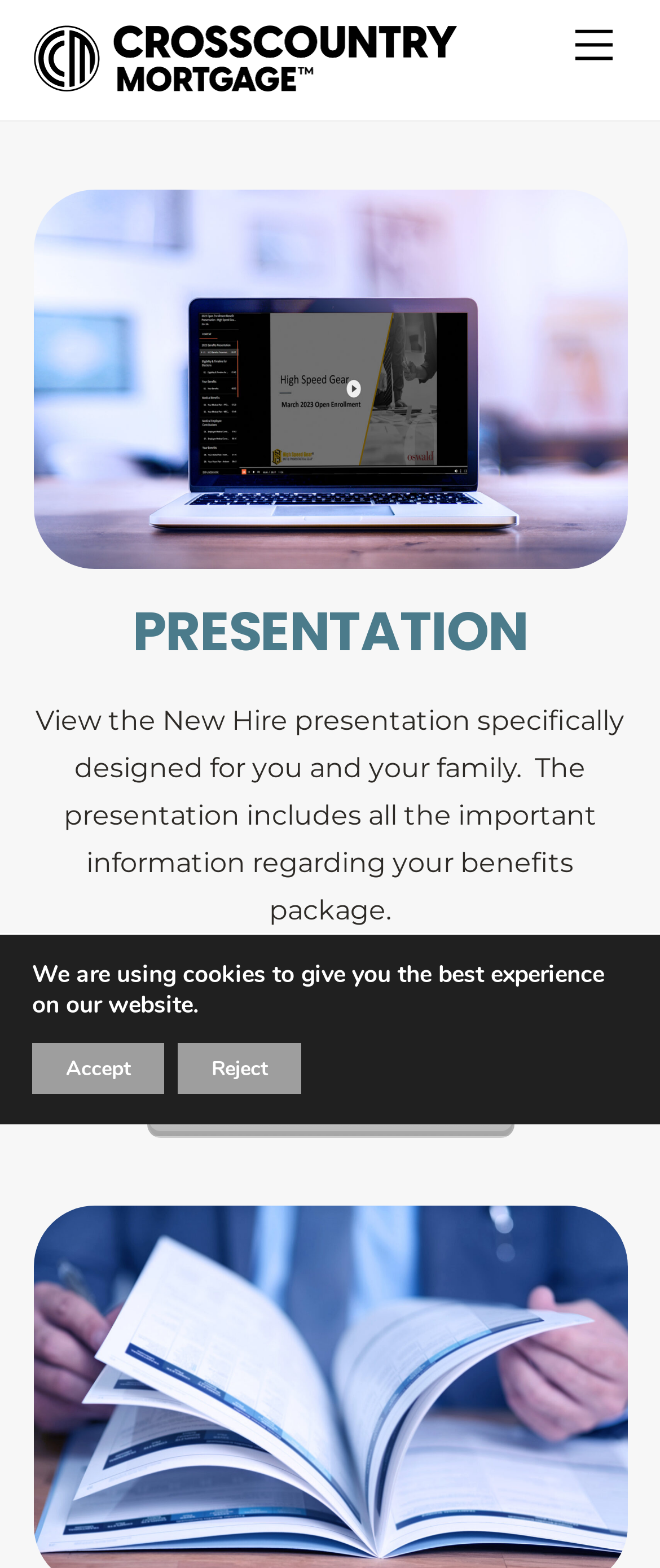What is the topic of the webpage?
Please use the visual content to give a single word or phrase answer.

Employee benefits